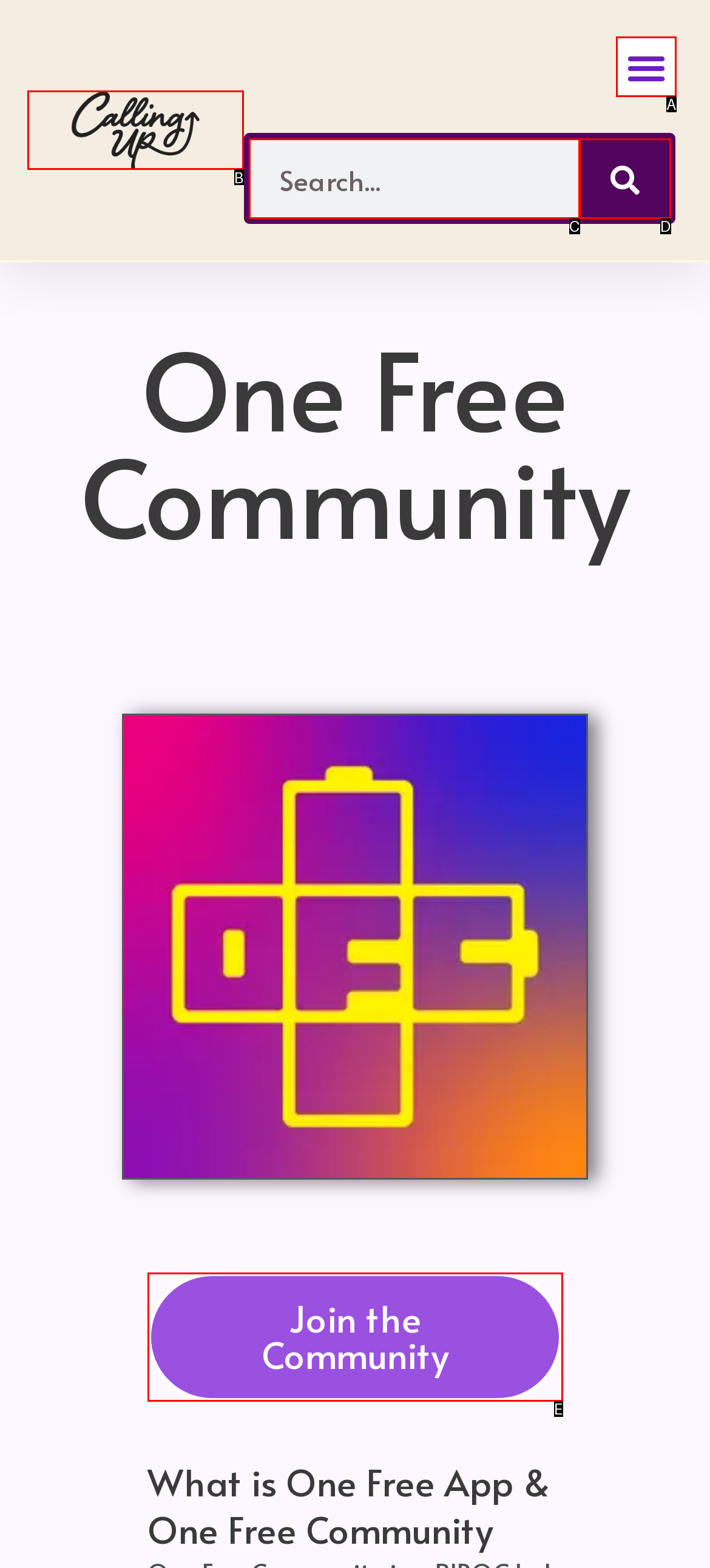Choose the HTML element that best fits the given description: parent_node: Search name="s" placeholder="Search...". Answer by stating the letter of the option.

C